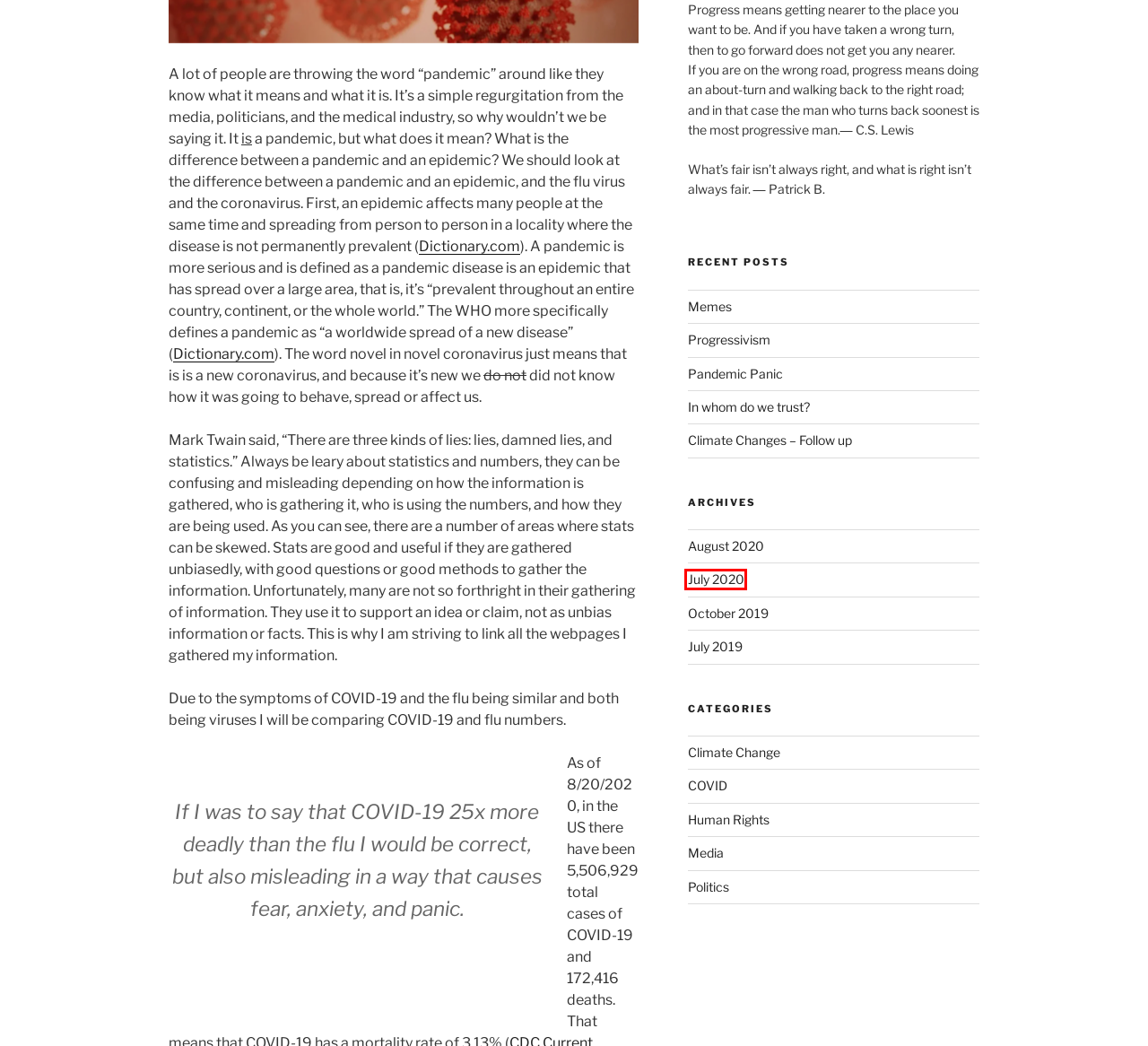Examine the screenshot of the webpage, which has a red bounding box around a UI element. Select the webpage description that best fits the new webpage after the element inside the red bounding box is clicked. Here are the choices:
A. Climate Change – Saladfeet
B. August 2020 – Saladfeet
C. Media – Saladfeet
D. Climate Changes – Follow up – Saladfeet
E. July 2020 – Saladfeet
F. Human Rights – Saladfeet
G. Politics – Saladfeet
H. July 2019 – Saladfeet

E